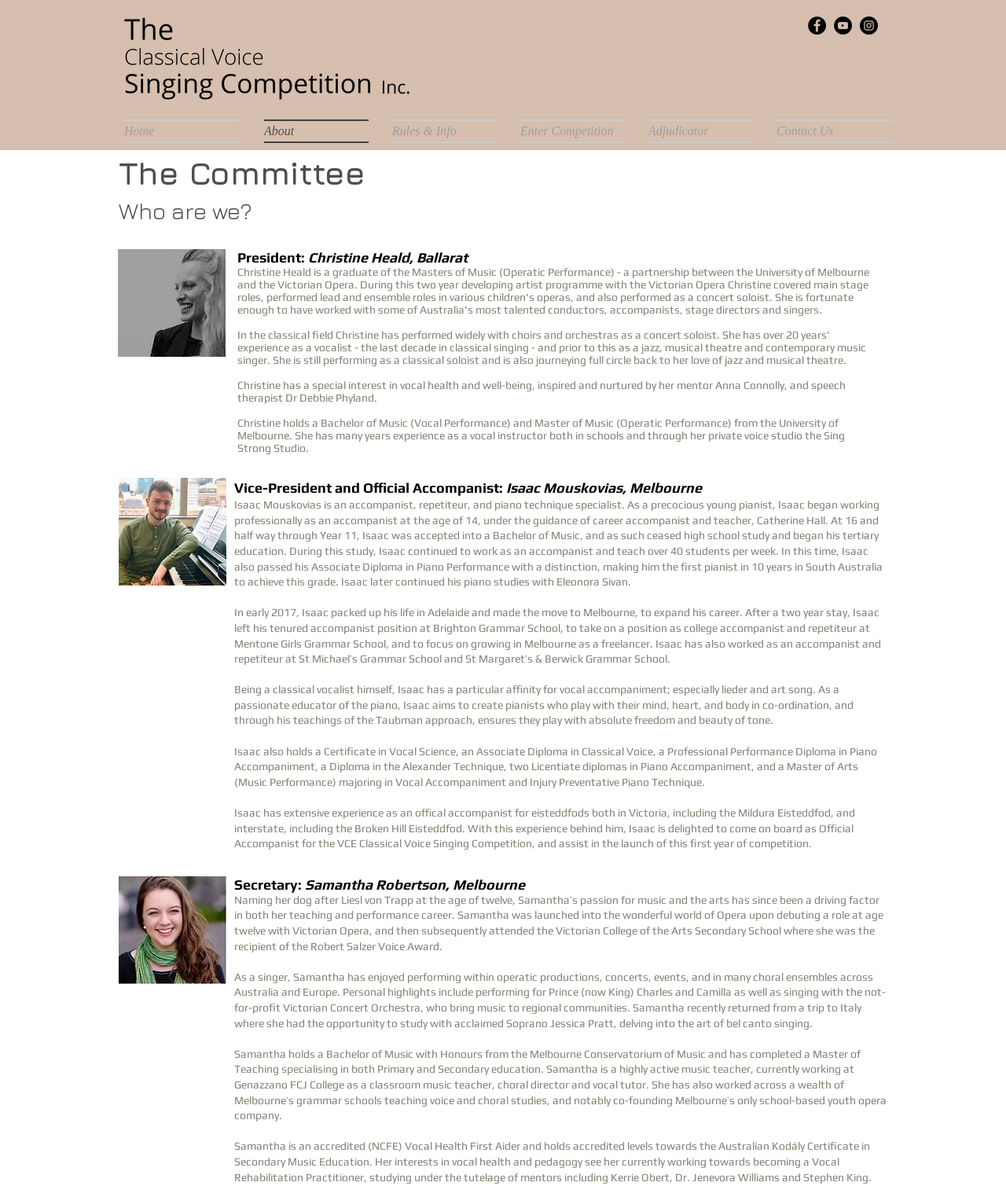Please provide a detailed answer to the question below by examining the image:
What is Samantha Robertson's current role?

Samantha Robertson's role is mentioned in the static text element that says 'Secretary: Samantha Robertson, Melbourne' which is located at the bottom of the webpage.